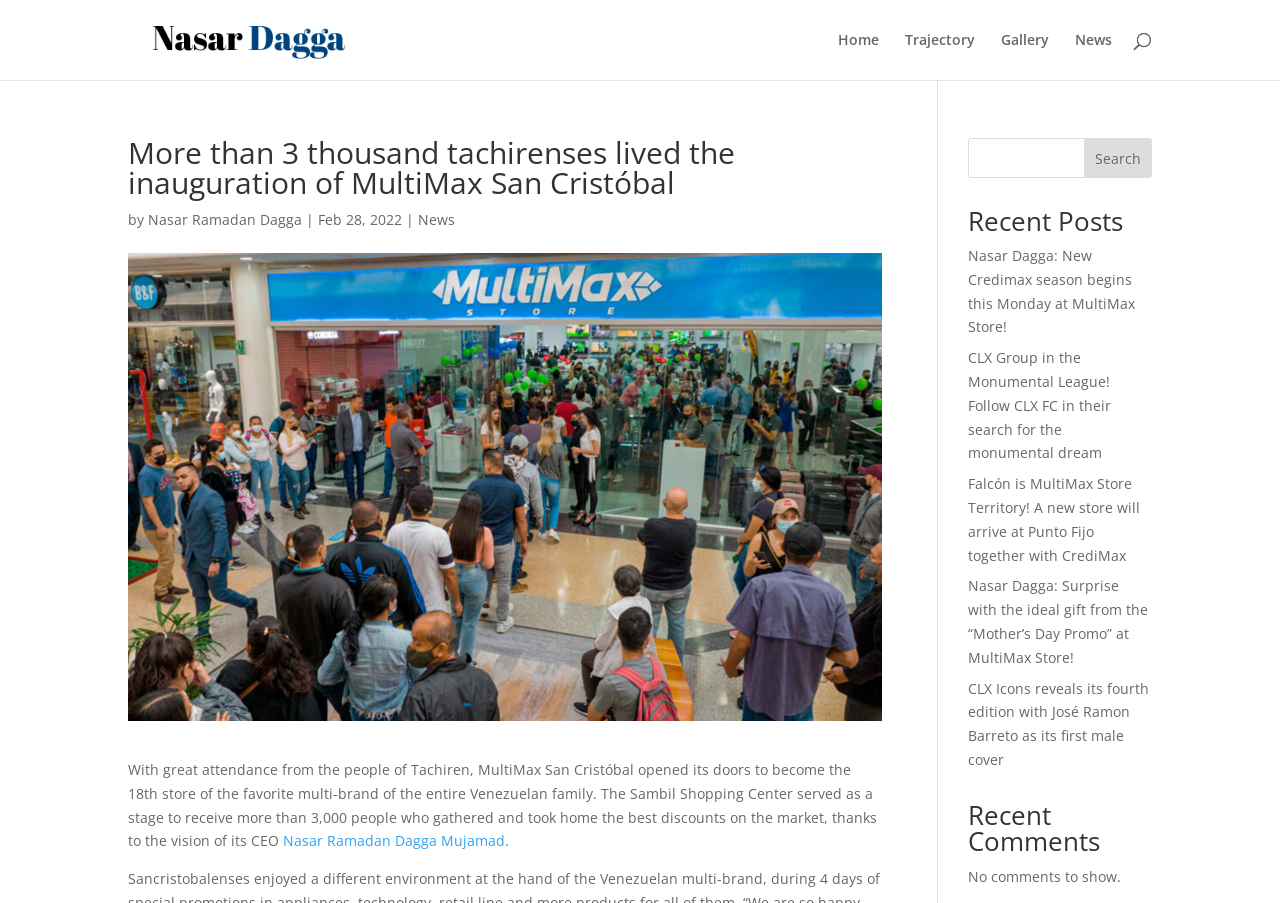Please examine the image and answer the question with a detailed explanation:
What is the position of Nasar Ramadan Dagga?

I found the answer by reading the text 'thanks to the vision of its CEO' which suggests that Nasar Ramadan Dagga is the CEO.